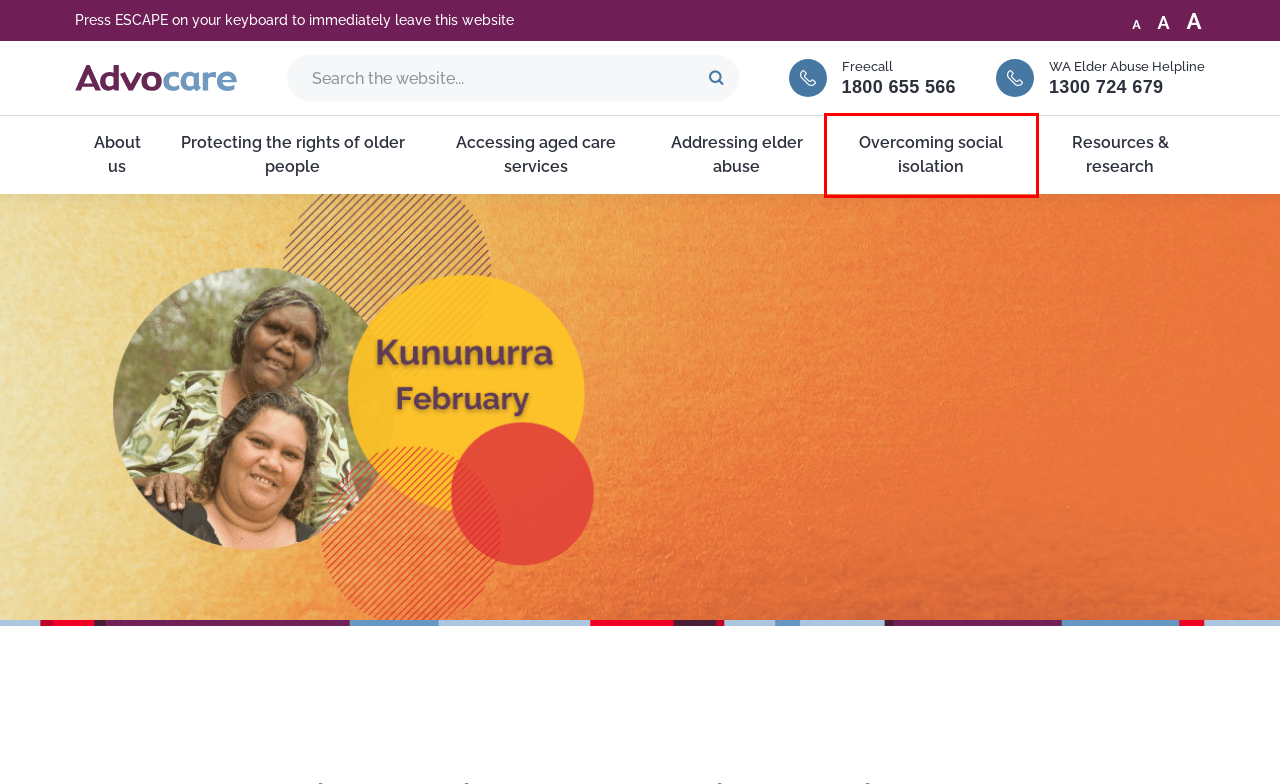Review the screenshot of a webpage containing a red bounding box around an element. Select the description that best matches the new webpage after clicking the highlighted element. The options are:
A. Overcoming Social Isolation – Advocare
B. Accessing aged care services – Advocare
C. Protecting the rights of Older People – Advocare
D. Weather - Australia 7 Day Forecasts & Weather Radar | Weatherzone
E. Advocare – Empowering older people in WA
F. Resources – Advocare
G. Addressing Elder Abuse – Advocare
H. About Us – Advocare

A